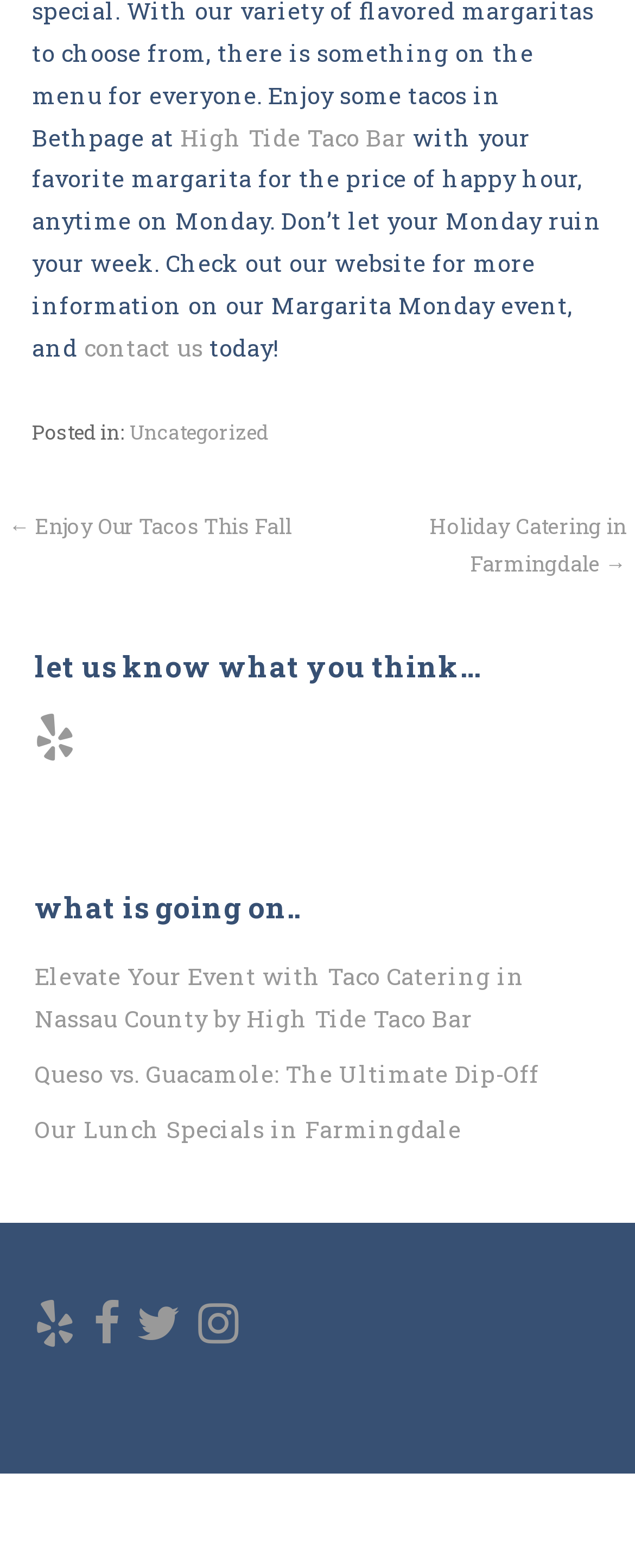Please identify the bounding box coordinates of where to click in order to follow the instruction: "Follow High Tide Taco Bar on social media".

[0.055, 0.839, 0.119, 0.859]